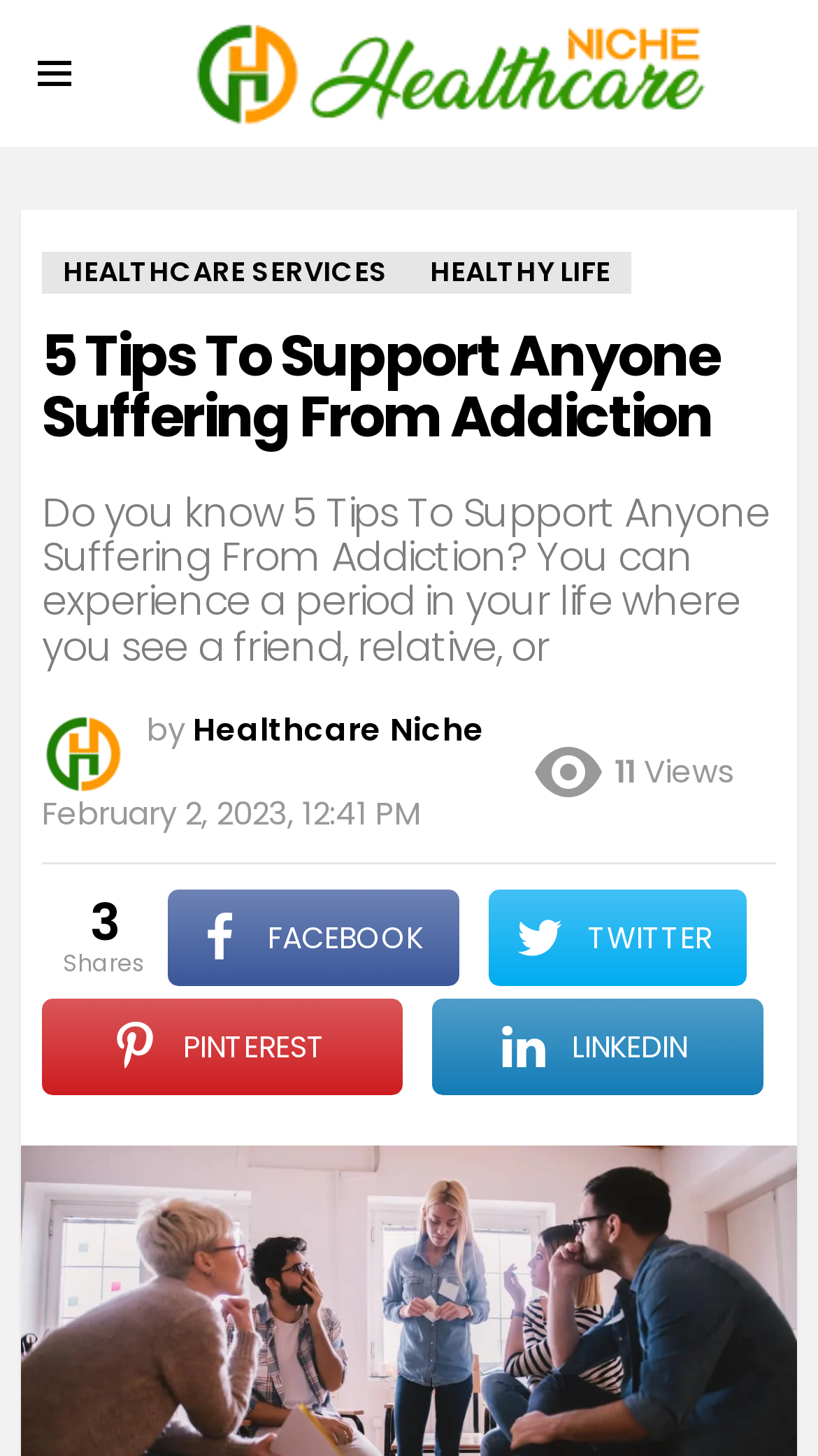Pinpoint the bounding box coordinates for the area that should be clicked to perform the following instruction: "Visit the Healthcare Niche page".

[0.233, 0.014, 0.874, 0.086]